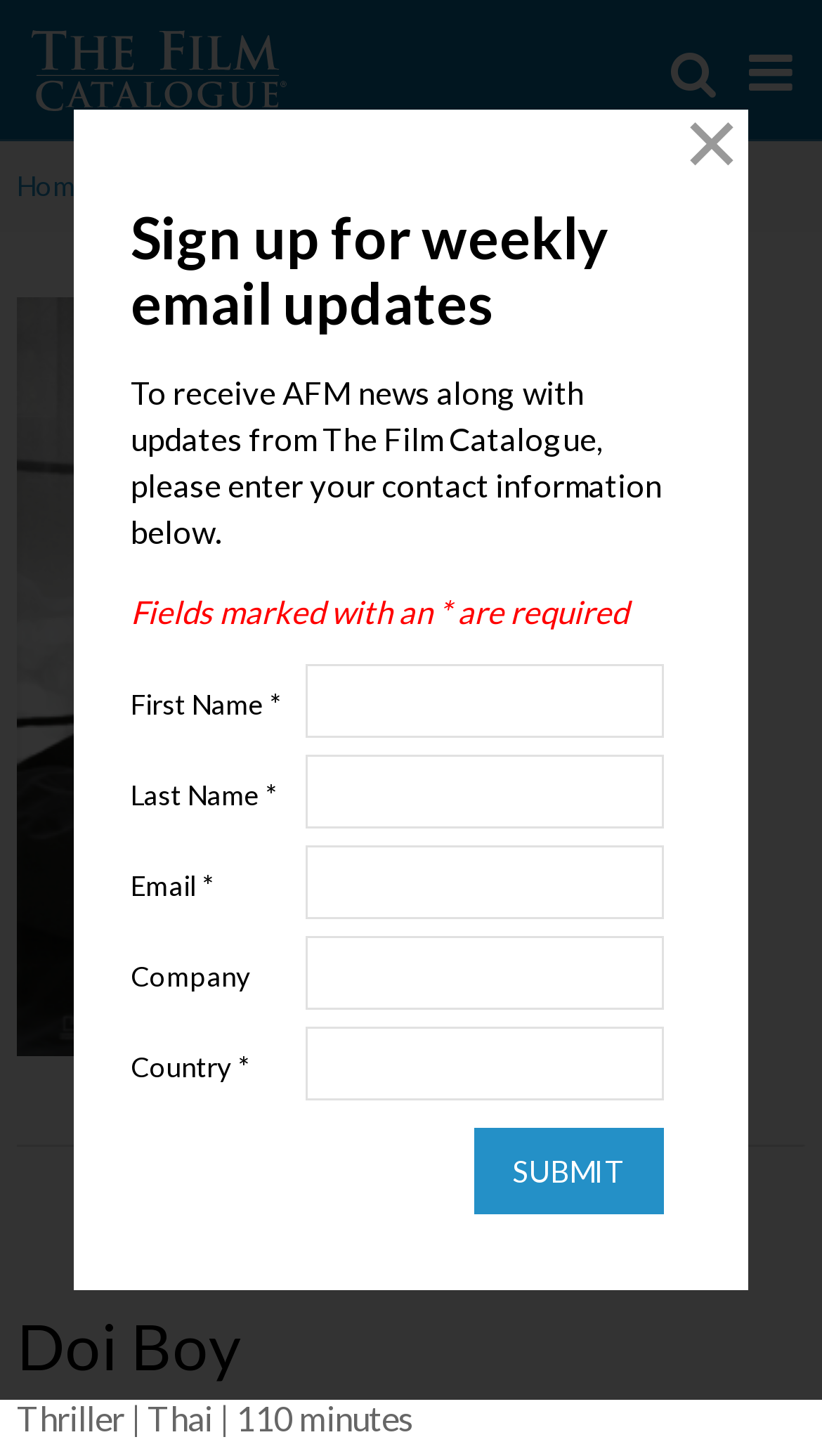Based on the element description, predict the bounding box coordinates (top-left x, top-left y, bottom-right x, bottom-right y) for the UI element in the screenshot: alt="The Film Catalogue"

[0.038, 0.059, 0.349, 0.087]